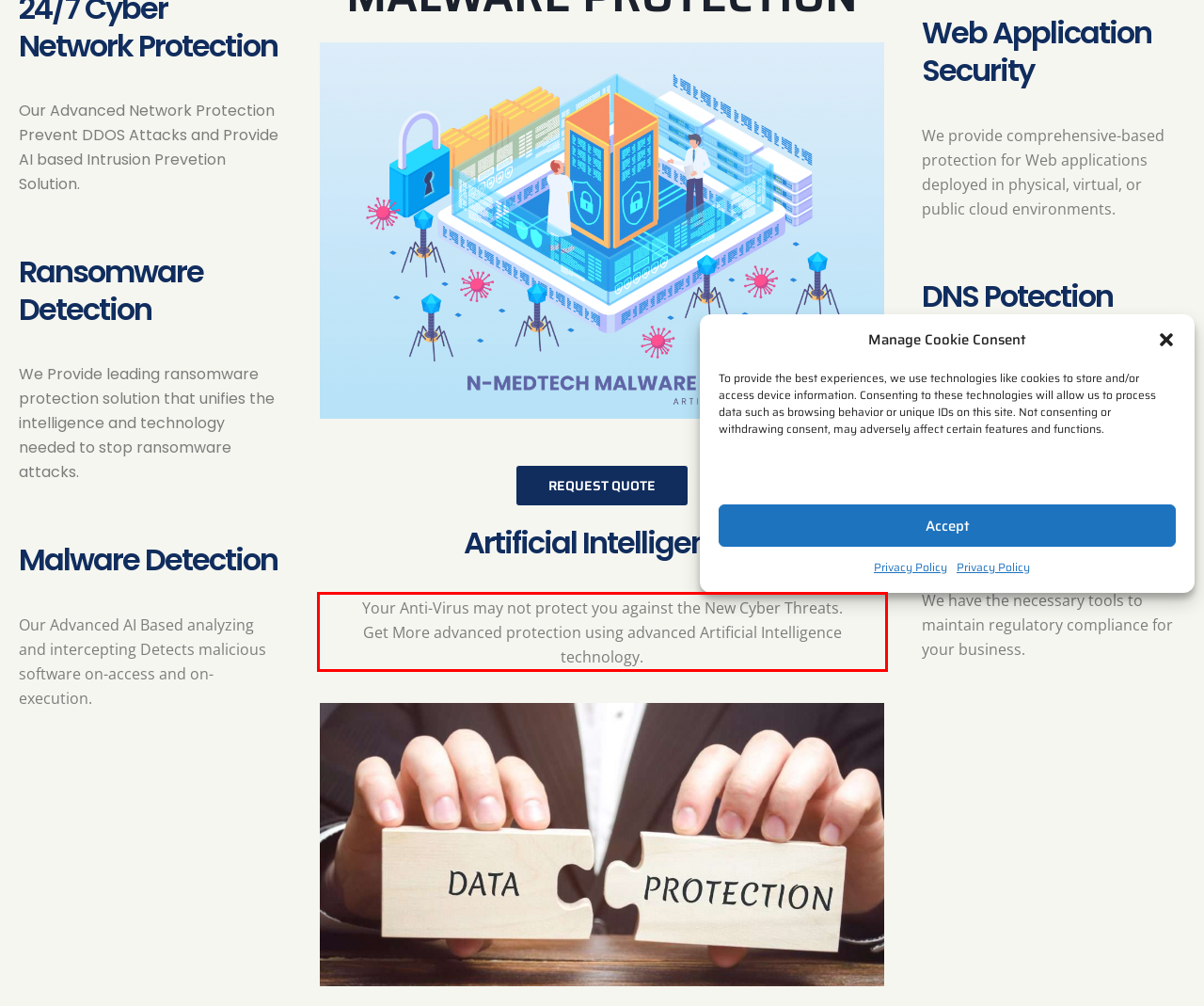Using OCR, extract the text content found within the red bounding box in the given webpage screenshot.

Your Anti-Virus may not protect you against the New Cyber Threats. Get More advanced protection using advanced Artificial Intelligence technology.